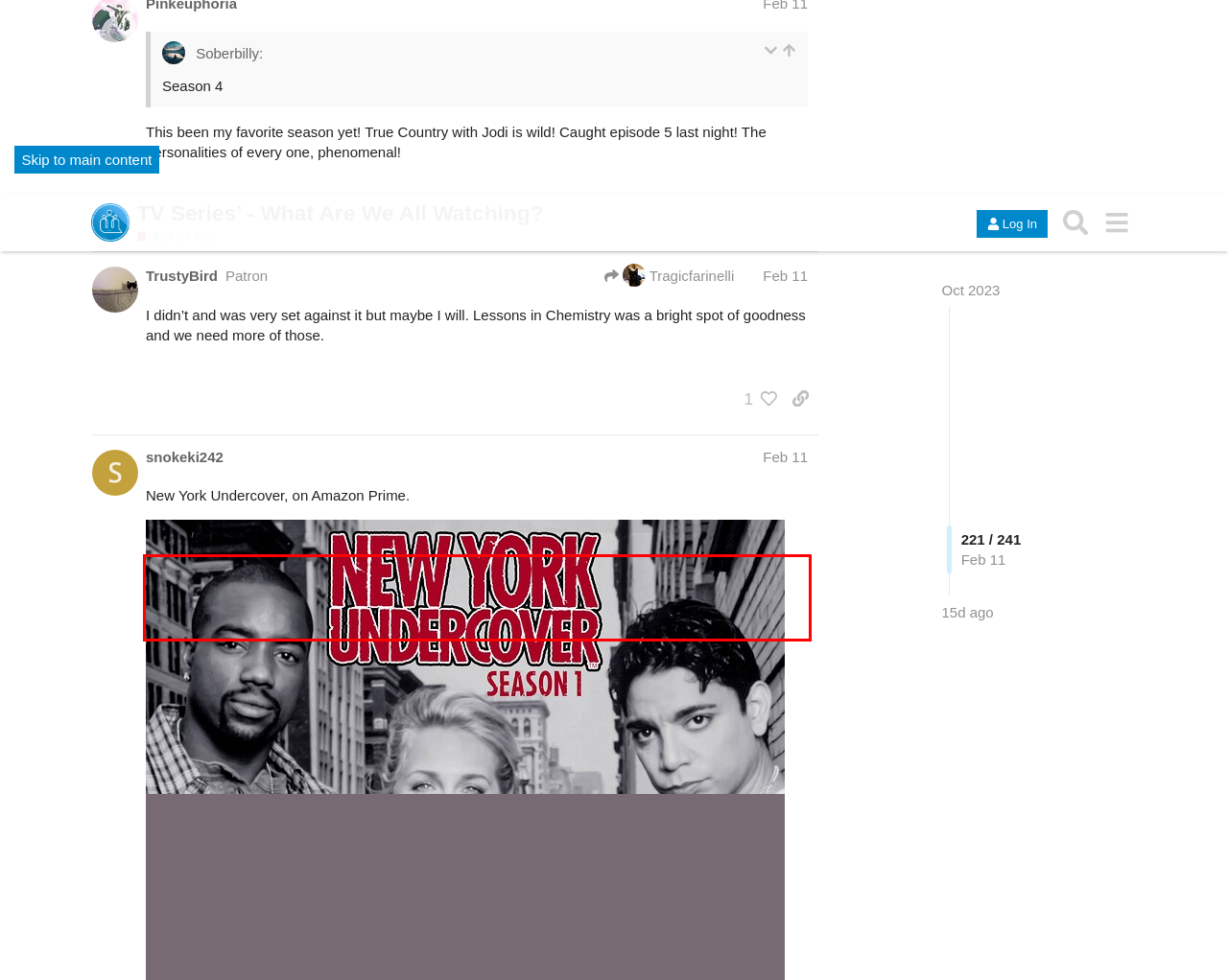Identify and extract the text within the red rectangle in the screenshot of the webpage.

Just binge watched Baby Reindeer on Netflix. Very intense, very dark, very thought provoking. Hooked after watching the first episode. Making my way through Fallout at present which is good fun.